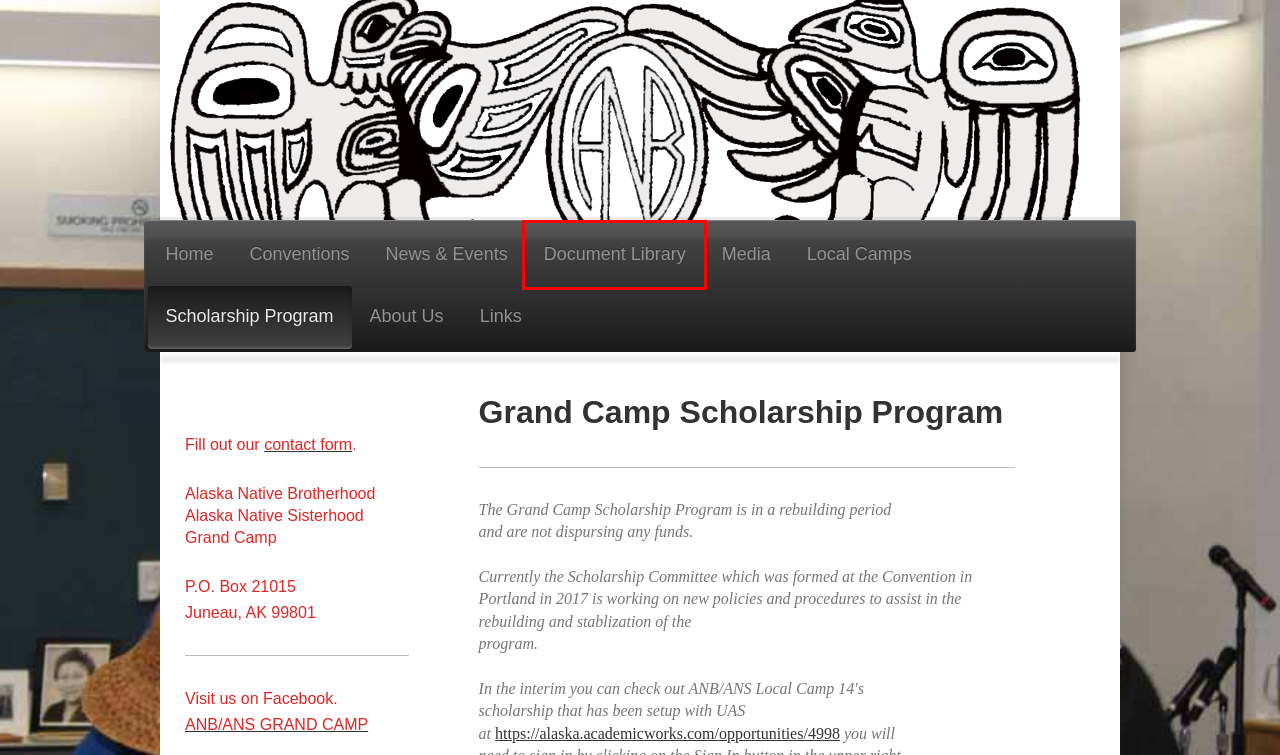A screenshot of a webpage is given, featuring a red bounding box around a UI element. Please choose the webpage description that best aligns with the new webpage after clicking the element in the bounding box. These are the descriptions:
A. Alaska Native Brotherhood Alaska Native Sisterhood Grand Camp - Document Library
B. Alaska Native Brotherhood Alaska Native Sisterhood Grand Camp - About Us
C. Grand Camp News
D. Alaska Native Brotherhood Alaska Native Sisterhood Grand Camp - Media
E. Alaska Native Brotherhood Alaska Native Sisterhood Grand Camp - Contact Us
F. Alaska Native Brotherhood Alaska Native Sisterhood Grand Camp - Local Camps
G. Alaska Native Brotherhood Alaska Native Sisterhood Grand Camp - Links
H. Alaska Native Brotherhood/Alaska Native Sisterhood Grand Camp

A